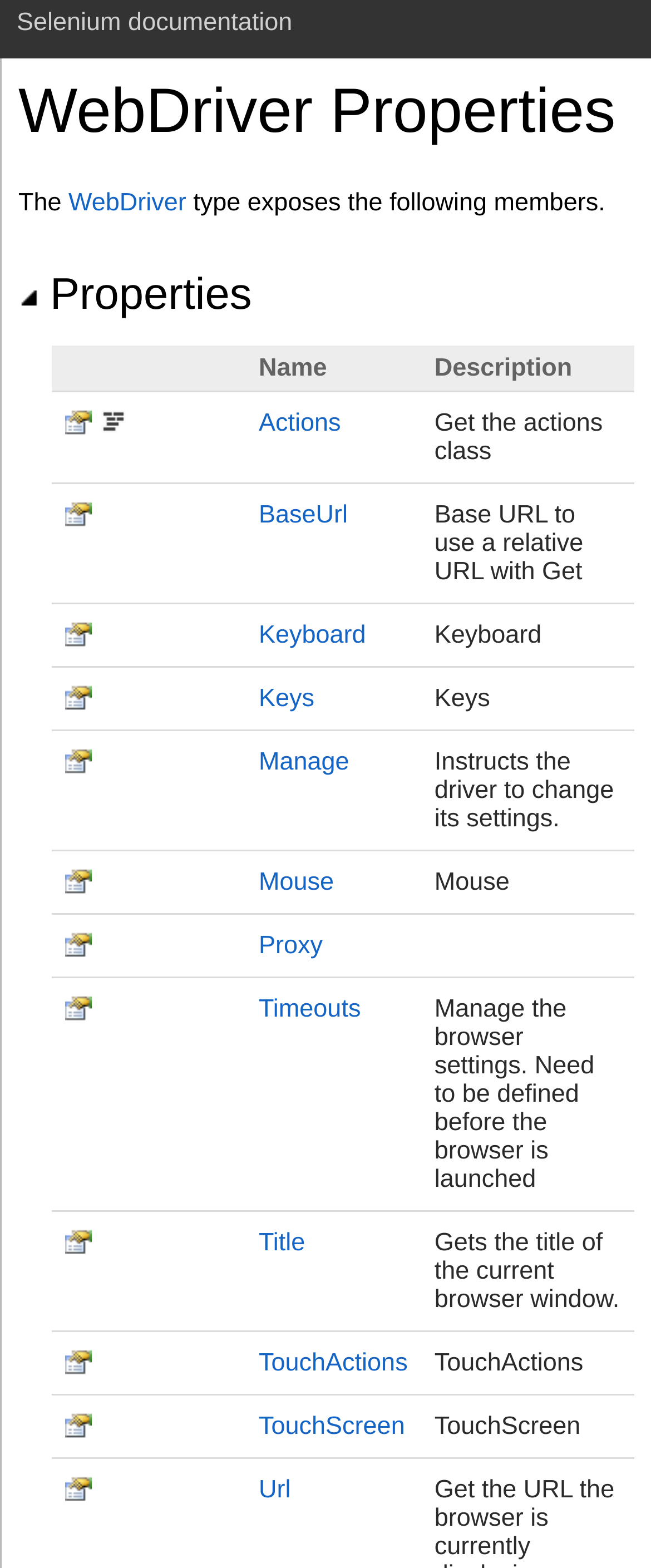What is the name of the first property in the table? Refer to the image and provide a one-word or short phrase answer.

Actions